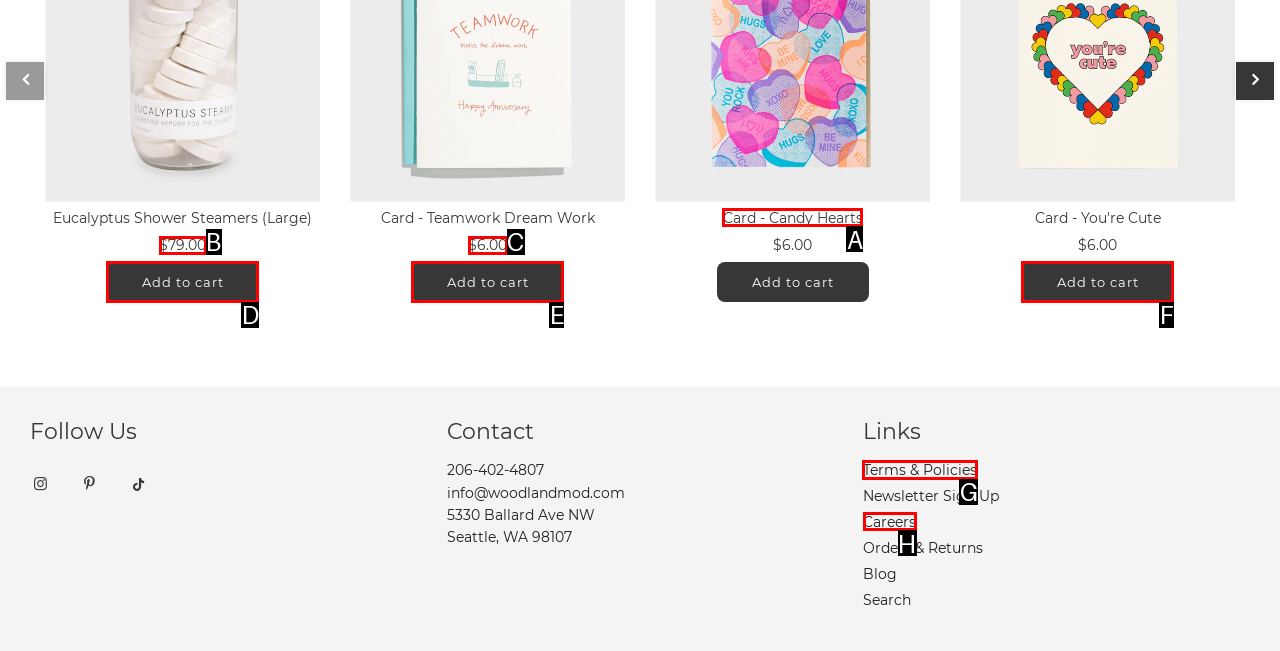Determine which option you need to click to execute the following task: View Terms & Policies. Provide your answer as a single letter.

G